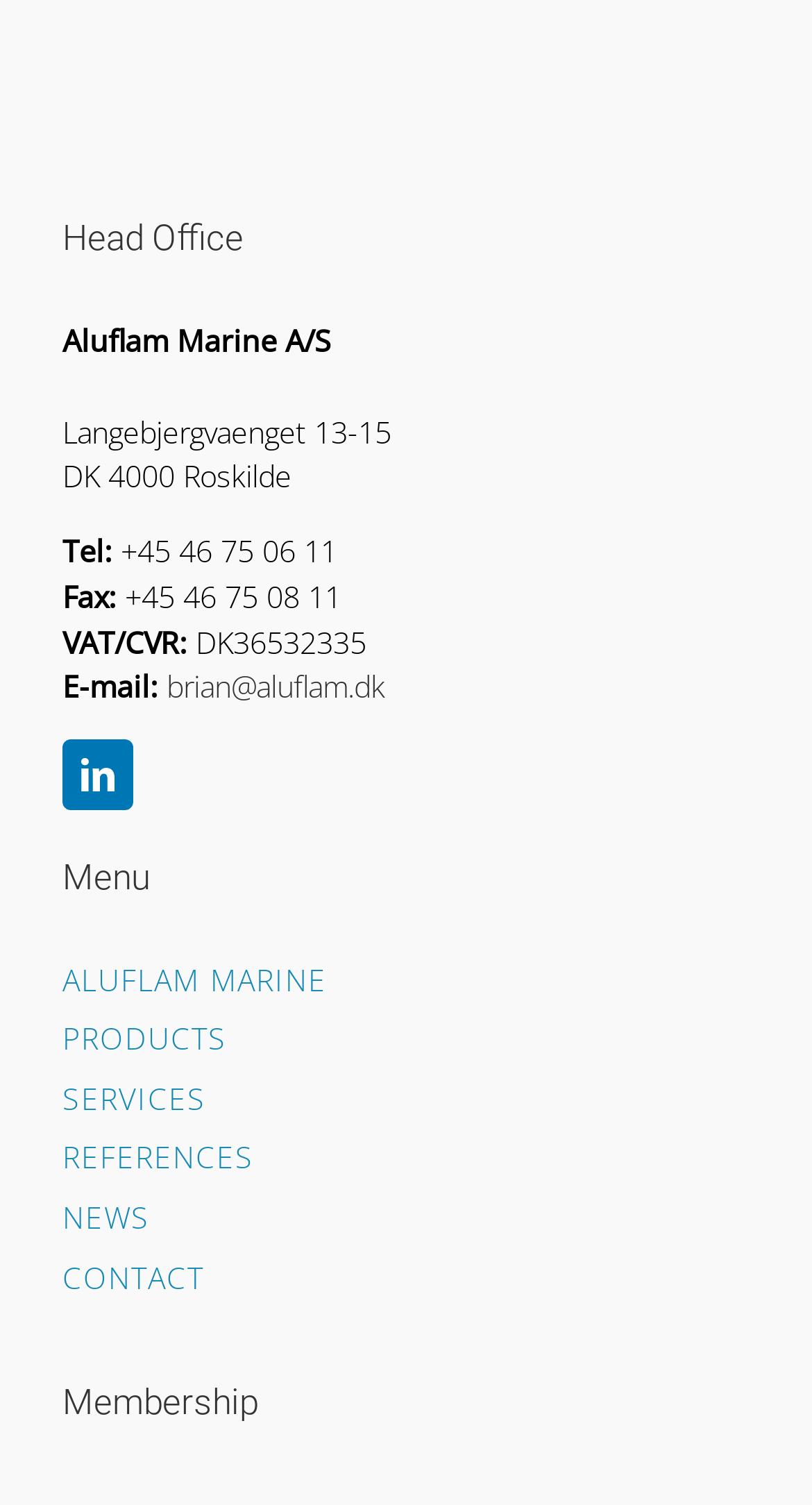What is the company's VAT/CVR number?
Refer to the image and provide a concise answer in one word or phrase.

DK36532335